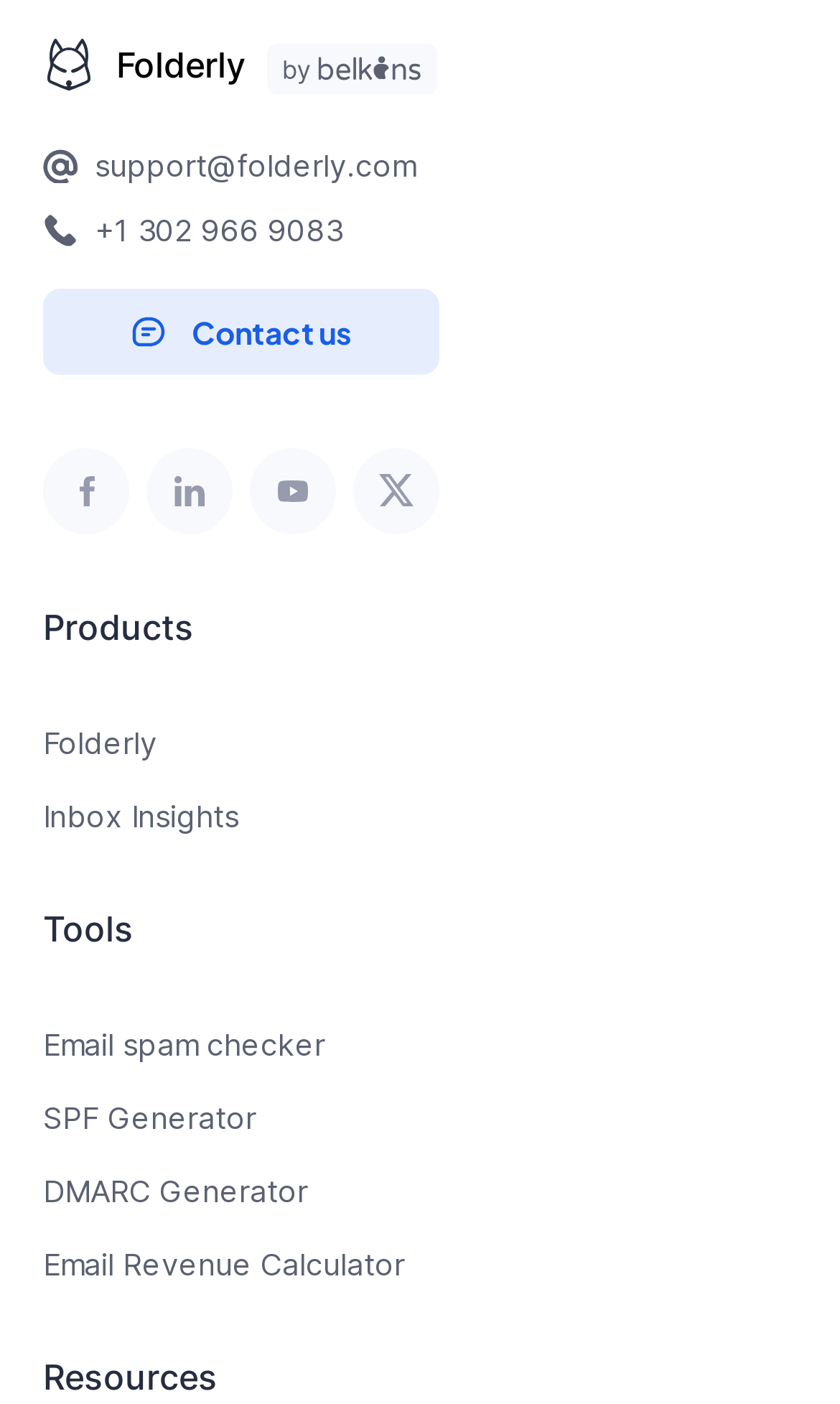Provide the bounding box coordinates of the HTML element described as: "Email Revenue Calculator". The bounding box coordinates should be four float numbers between 0 and 1, i.e., [left, top, right, bottom].

[0.051, 0.884, 0.949, 0.918]